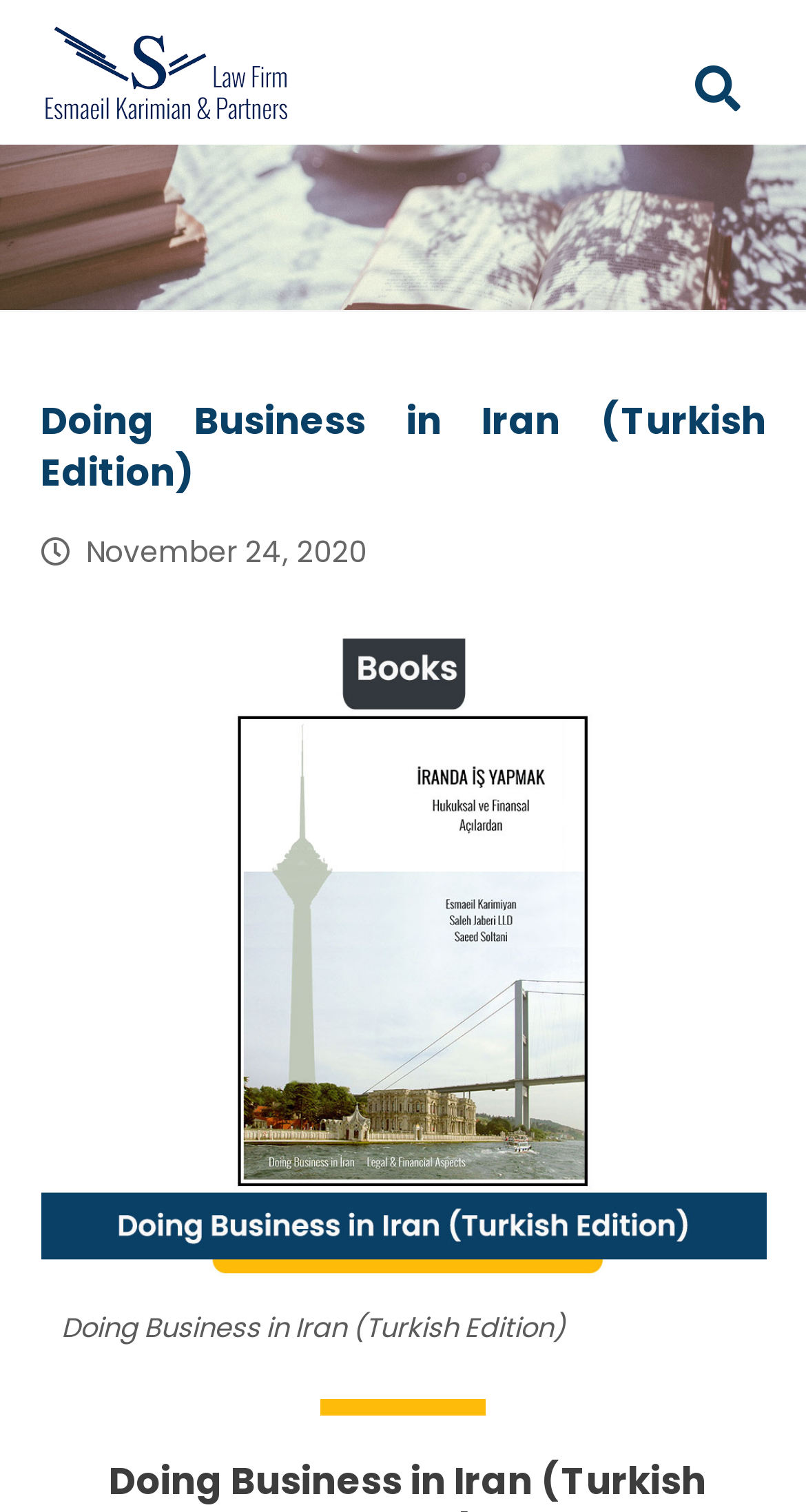Using the information in the image, give a comprehensive answer to the question: 
What language is the book in?

I found the answer by looking at the title of the book which includes the text '(Turkish Edition)', indicating that the book is in Turkish language.